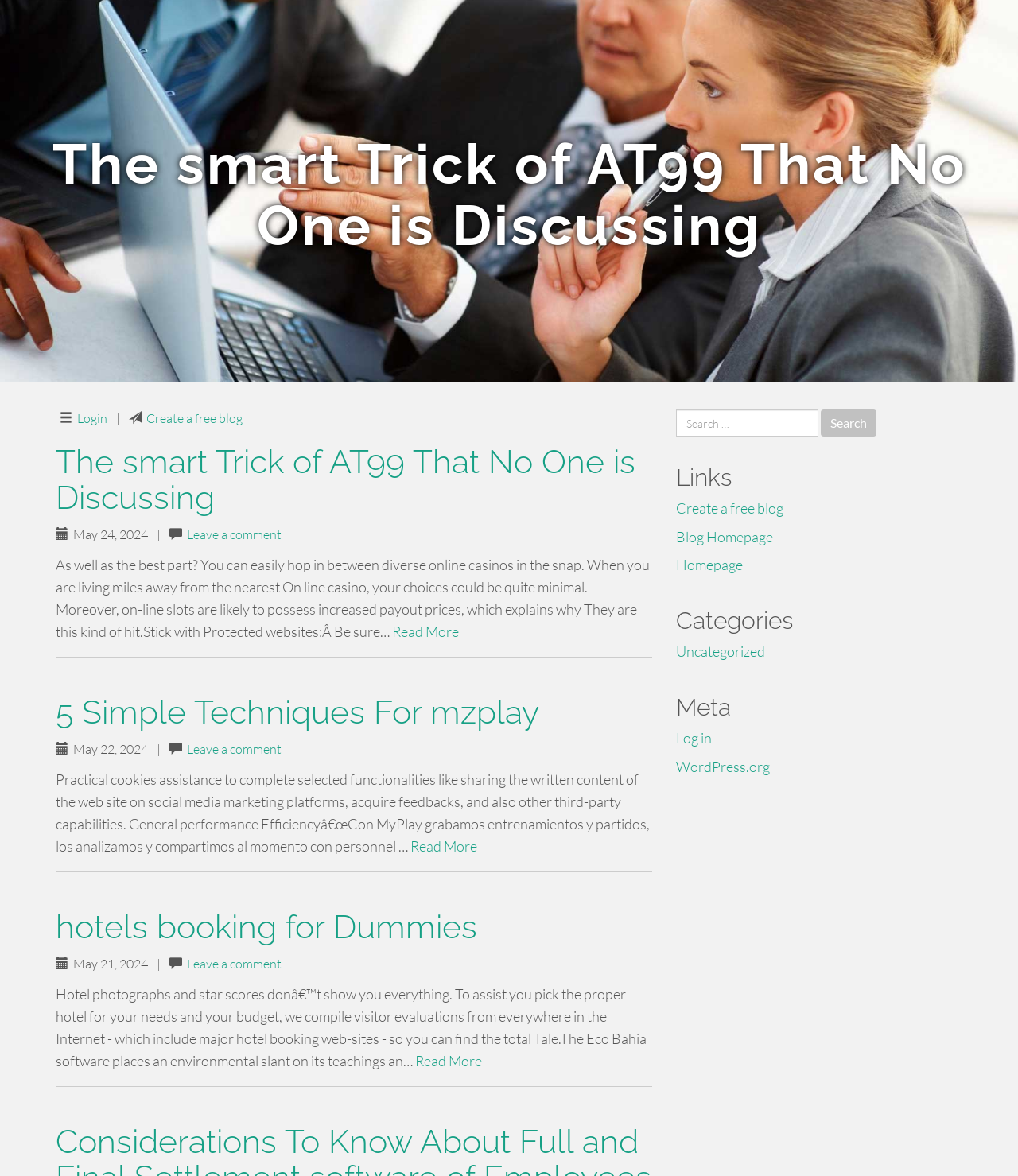Find the bounding box coordinates corresponding to the UI element with the description: "Uncategorized". The coordinates should be formatted as [left, top, right, bottom], with values as floats between 0 and 1.

[0.664, 0.546, 0.752, 0.561]